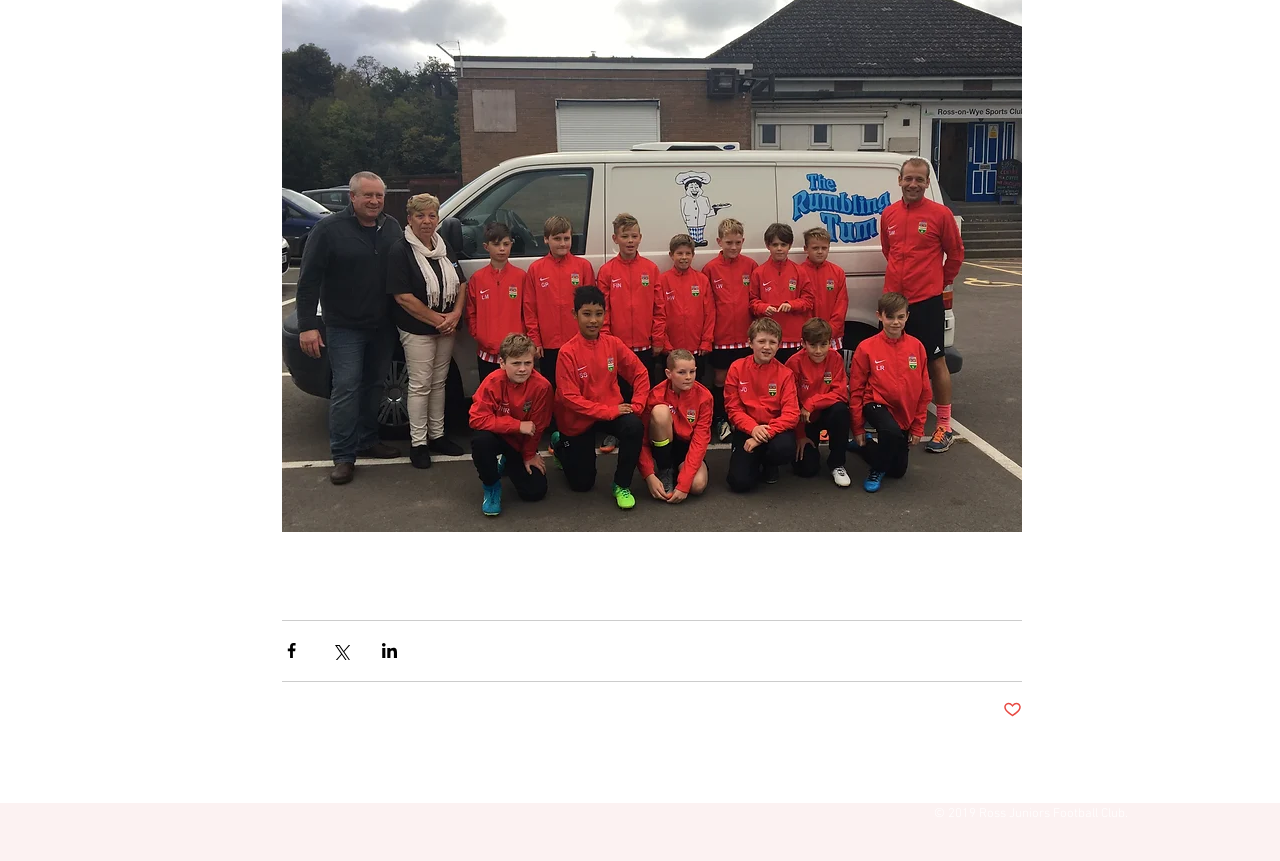Find the bounding box coordinates for the HTML element described in this sentence: "parent_node: Name * name="author"". Provide the coordinates as four float numbers between 0 and 1, in the format [left, top, right, bottom].

None